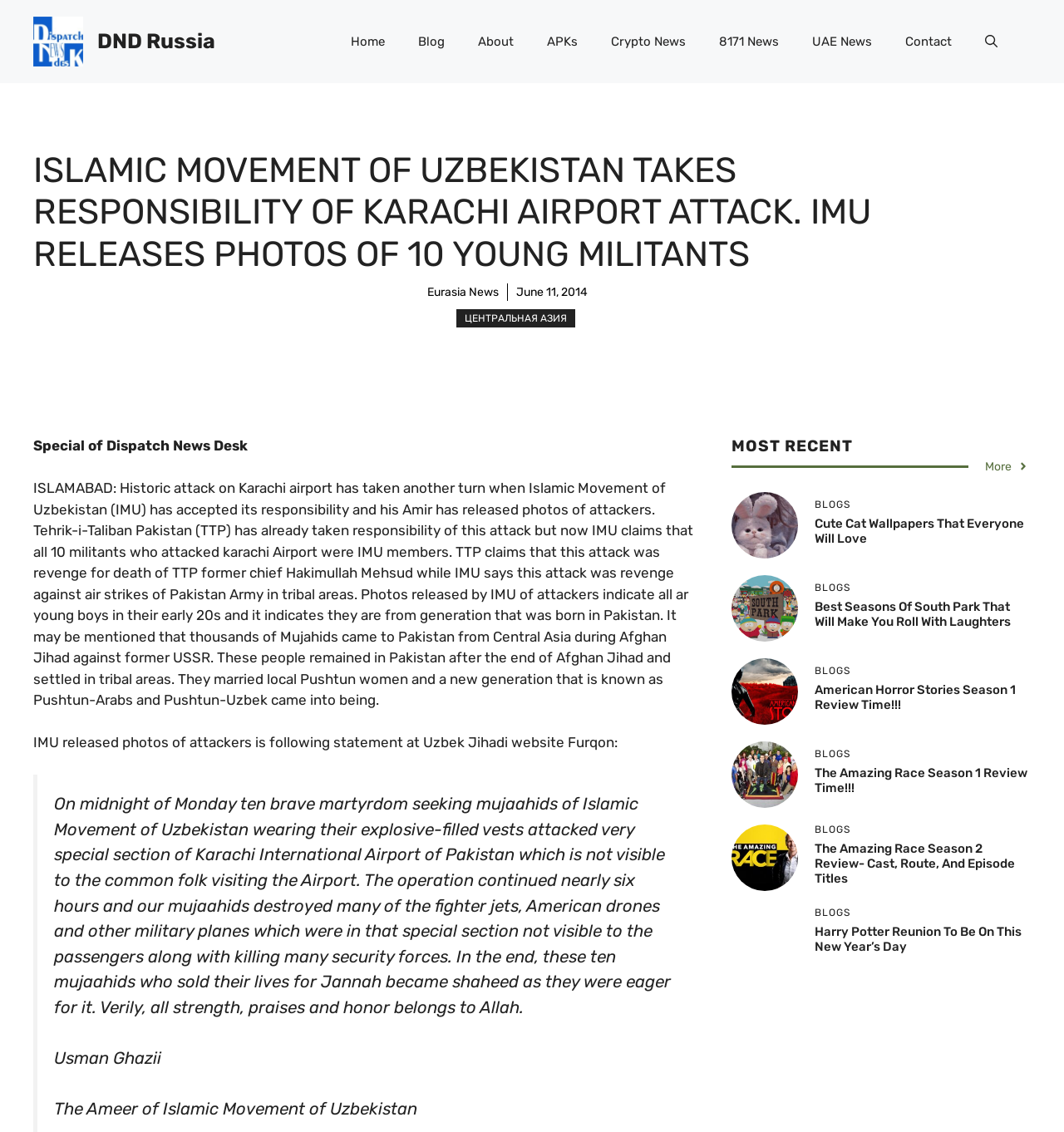Please identify the bounding box coordinates of the element that needs to be clicked to perform the following instruction: "Read the 'ISLAMIC MOVEMENT OF UZBEKISTAN TAKES RESPONSIBILITY OF KARACHI AIRPORT ATTACK' article".

[0.031, 0.132, 0.938, 0.243]